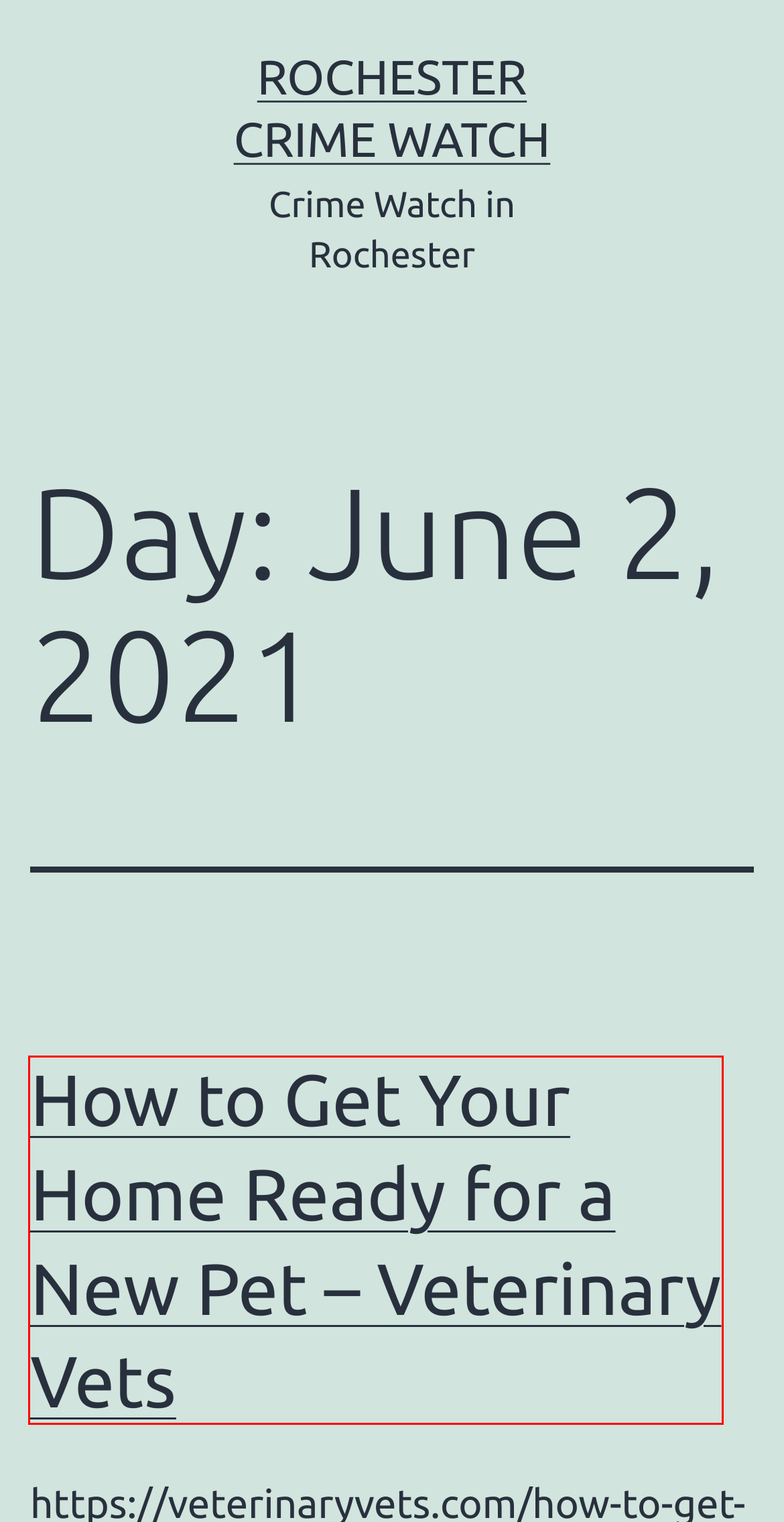You are given a screenshot of a webpage within which there is a red rectangle bounding box. Please choose the best webpage description that matches the new webpage after clicking the selected element in the bounding box. Here are the options:
A. September 2020 - Rochester Crime Watch
B. September 2021 - Rochester Crime Watch
C. June 10, 2021 - Rochester Crime Watch
D. October 2023 - Rochester Crime Watch
E. April 2023 - Rochester Crime Watch
F. How to Get Your Home Ready for a New Pet - Veterinary Vets - Rochester Crime Watch
G. September 2022 - Rochester Crime Watch
H. Rochester Crime Watch - Crime Watch in Rochester

F